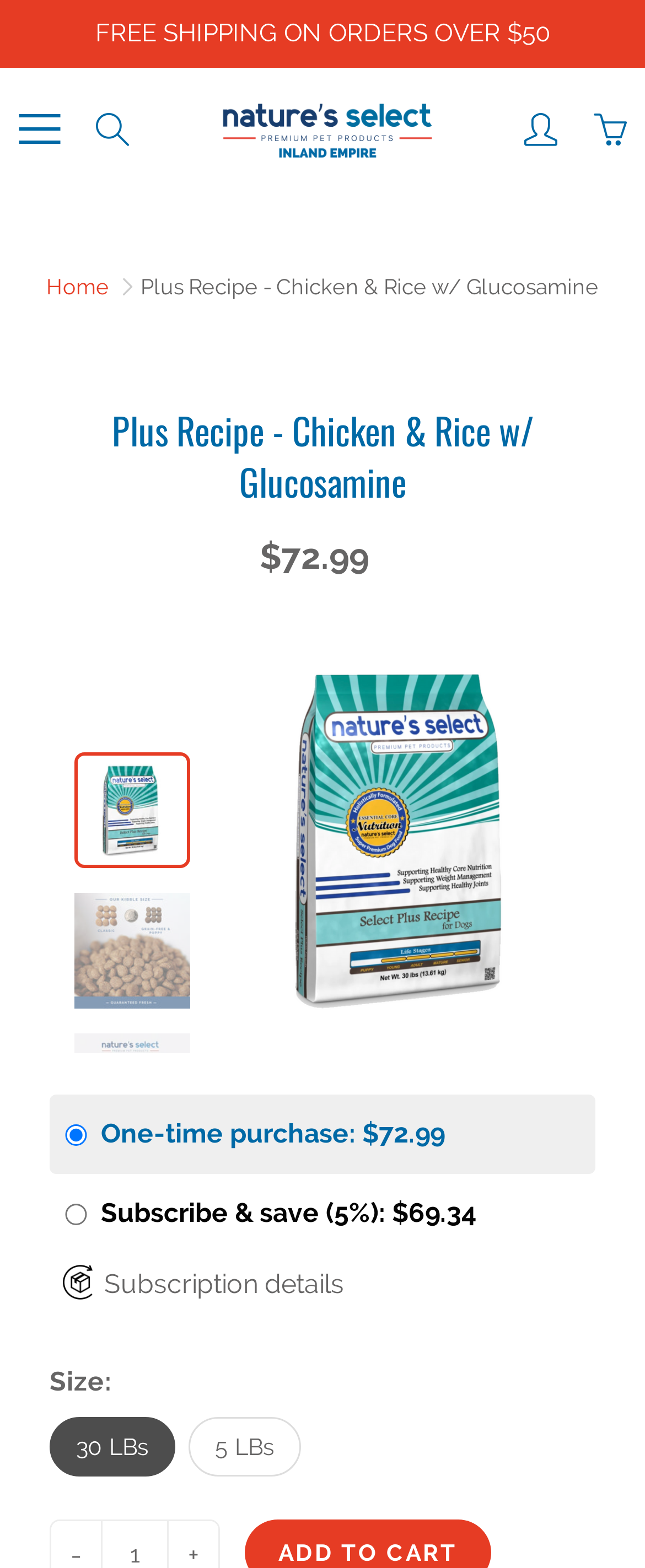Provide the bounding box coordinates for the area that should be clicked to complete the instruction: "View subscription details".

[0.151, 0.809, 0.533, 0.829]